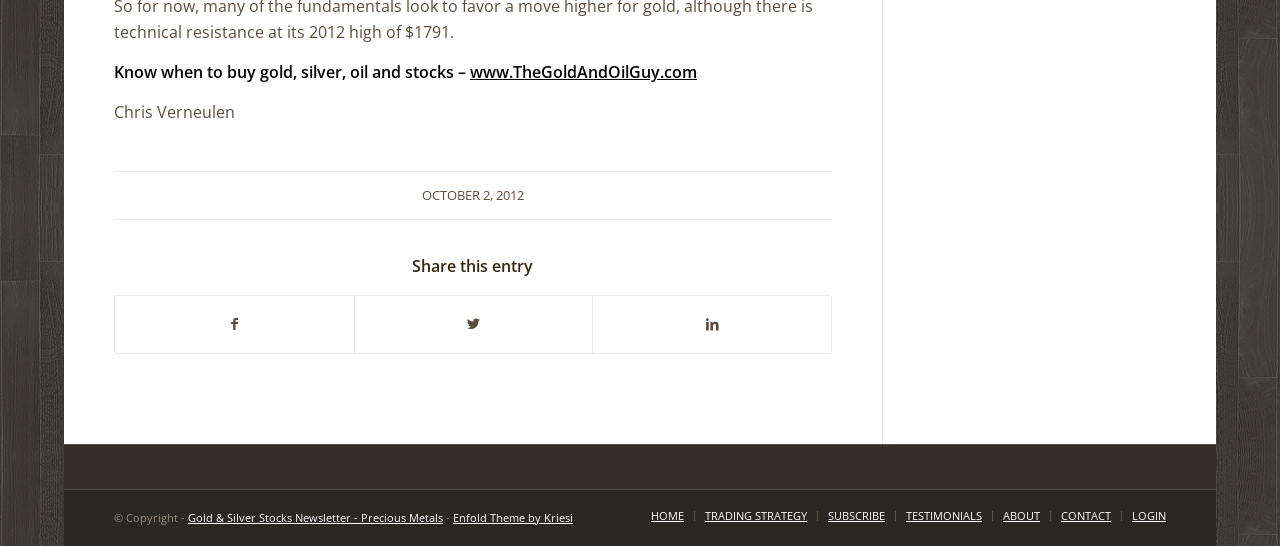What is the date of the article?
Respond to the question with a well-detailed and thorough answer.

The date of the article is mentioned in the time element with the bounding box coordinates [0.33, 0.341, 0.409, 0.374], which is 'OCTOBER 2, 2012'.